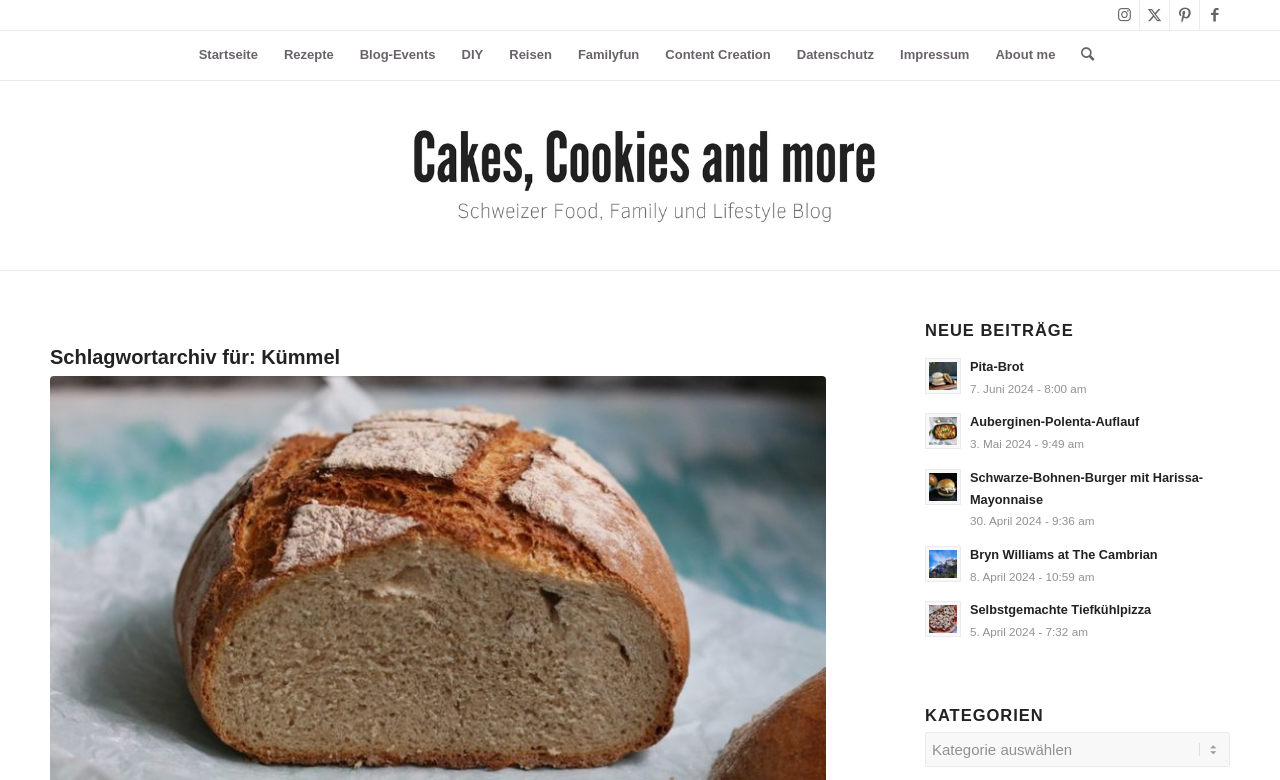Please identify the bounding box coordinates of the element's region that I should click in order to complete the following instruction: "Click on the About me link". The bounding box coordinates consist of four float numbers between 0 and 1, i.e., [left, top, right, bottom].

[0.768, 0.038, 0.835, 0.103]